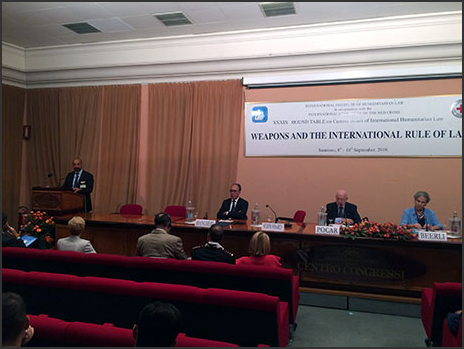Give an in-depth summary of the scene depicted in the image.

The image captures a formal conference setting focused on the theme "Weapons and the International Rule of Law," taking place from September 1 to 2, 2014. In the foreground, seated officials are engaged in discussion, flanked by a panel that includes a speaker at a podium presenting to the audience. The room is adorned with red upholstered chairs and decorative flowers on the table, creating a professional yet welcoming atmosphere. The backdrop displays the event title prominently, emphasizing its significance in the discourse on international law and humanitarian issues. Attendees are visible, listening intently to the discussions, highlighting the event's collaborative spirit.